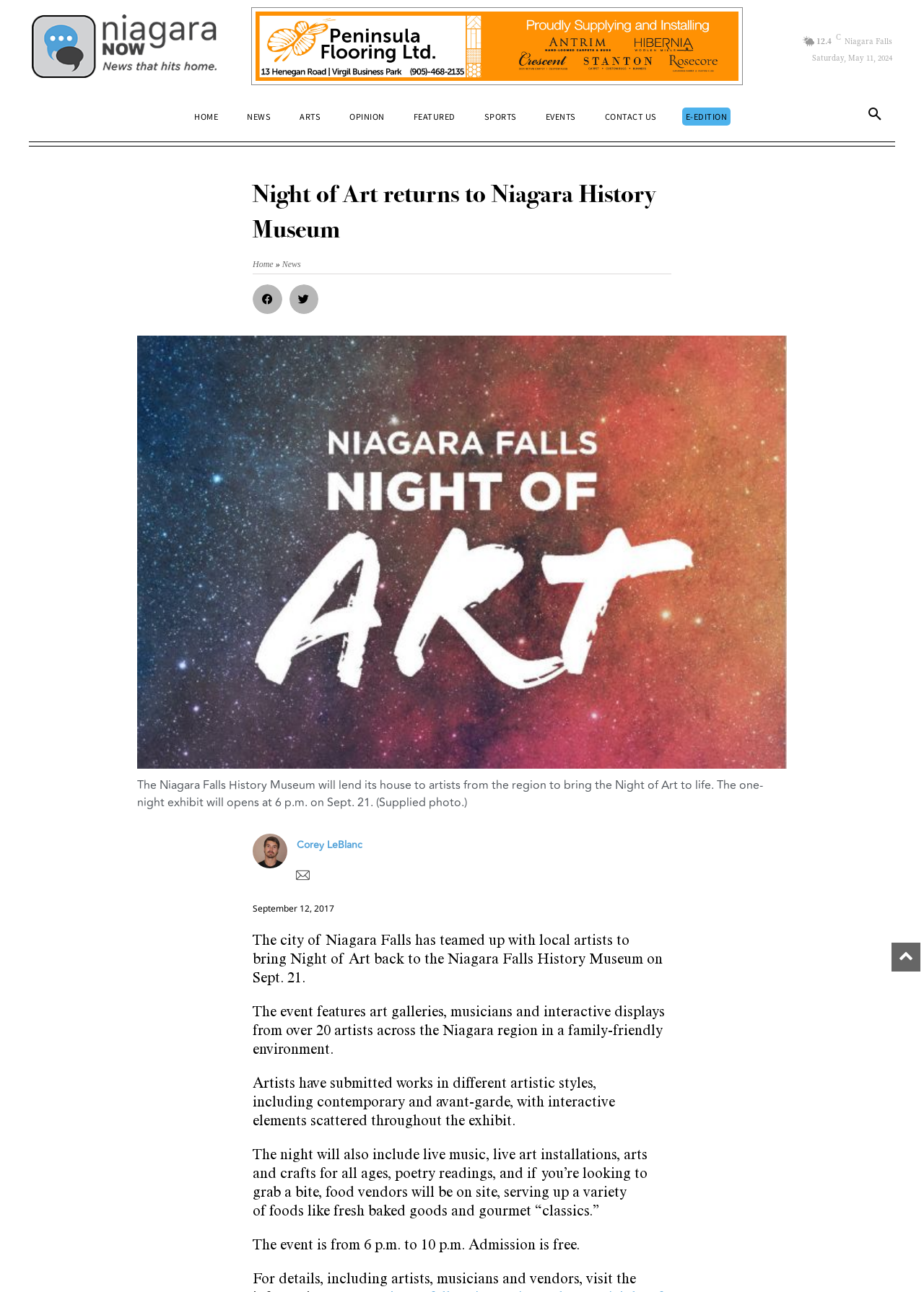Please answer the following question using a single word or phrase: 
Is admission to the Night of Art event free?

Yes